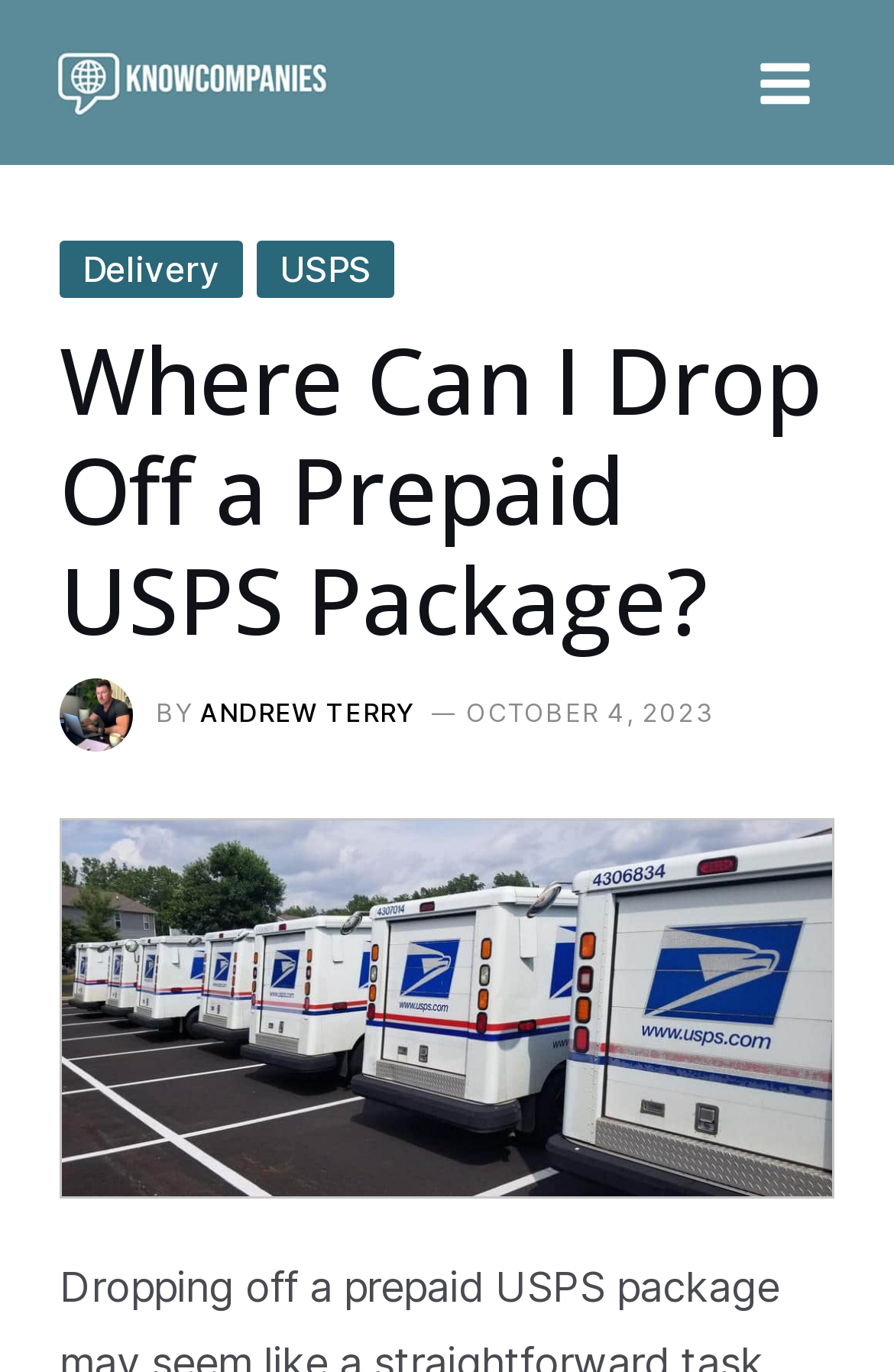Respond with a single word or phrase:
What is the logo of the website?

KnowCompanies Logo